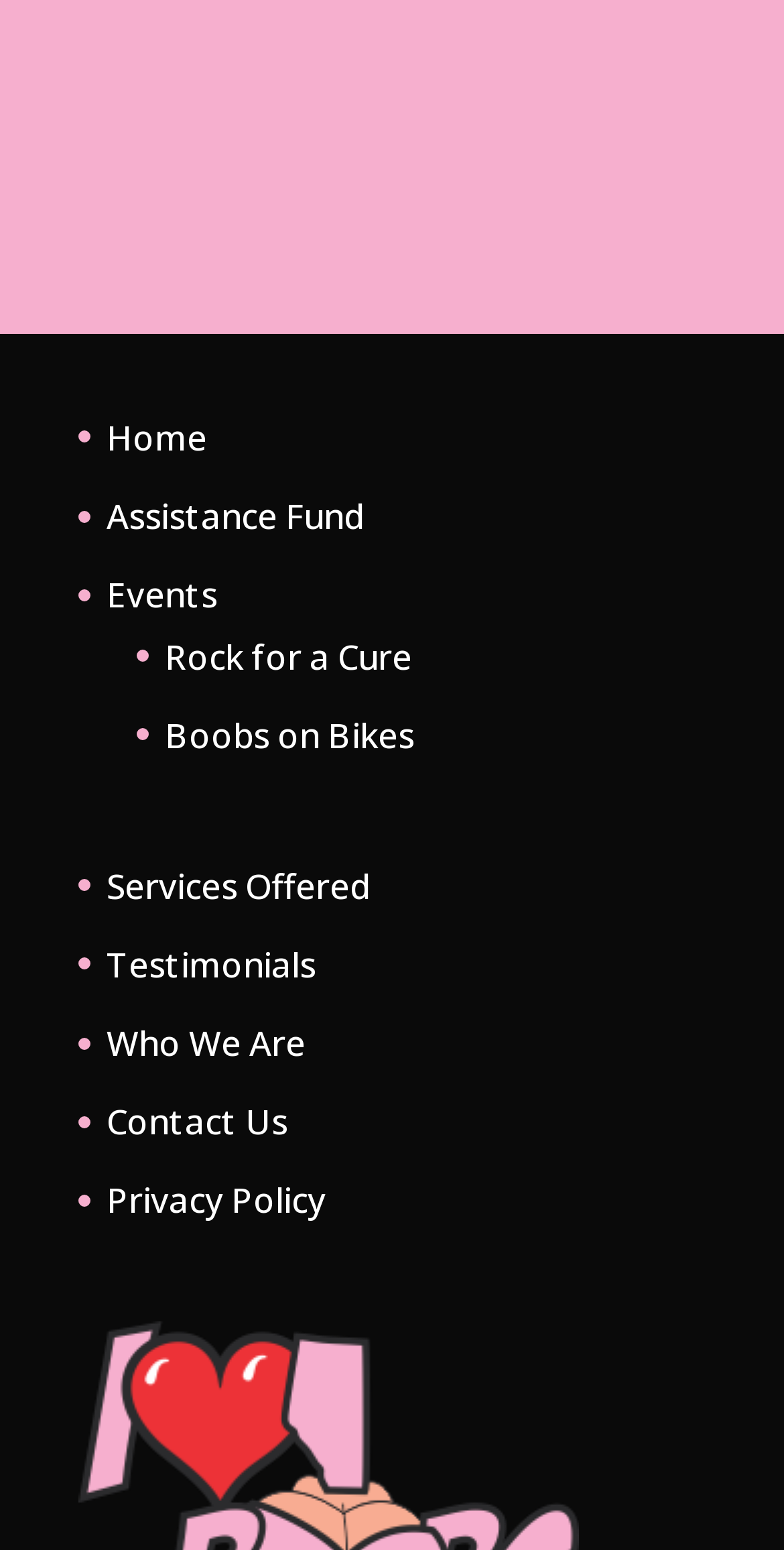Find the bounding box coordinates of the area that needs to be clicked in order to achieve the following instruction: "read testimonials". The coordinates should be specified as four float numbers between 0 and 1, i.e., [left, top, right, bottom].

[0.136, 0.607, 0.403, 0.637]